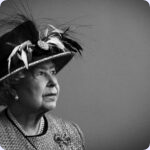Please respond to the question with a concise word or phrase:
What is the background of the portrait?

Softly blurred